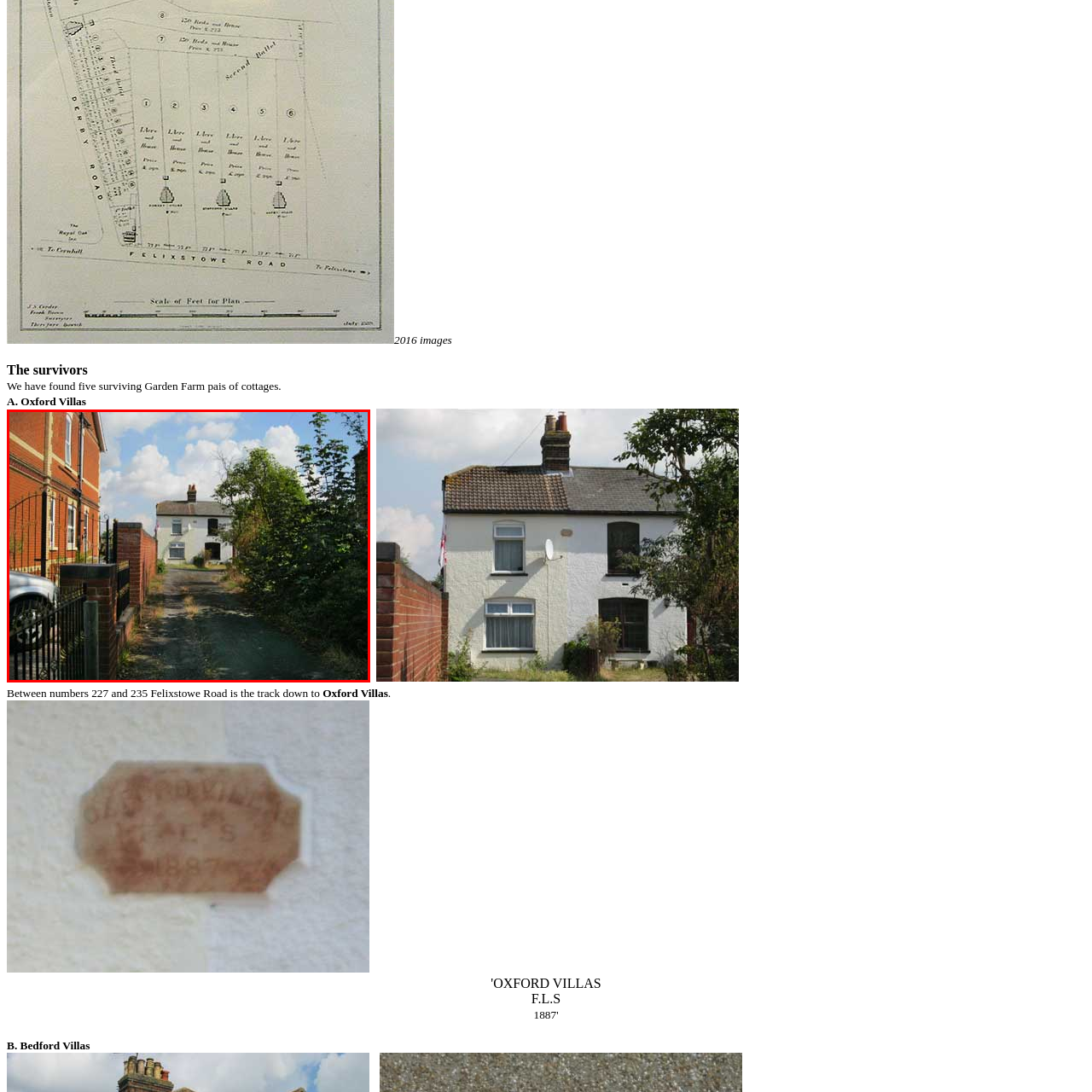Describe extensively the image that is situated inside the red border.

The image features a narrow, overgrown pathway leading towards a two-story white cottage, often referred to in historical contexts as "Oxford Villas." Flanked by brick walls and greenery, the pathway suggests an abandoned or less frequented area. On the left side of the image, a brick wall and a wrought iron fence provide contrast against the vibrant greenery. The cottage, with its slightly weathered façade, appears to be set against a backdrop of blue skies scattered with fluffy clouds, enhancing the serene yet somewhat neglected atmosphere of the scene. This location is part of a historical reference related to the area of Felixstowe Road, suggesting a sense of nostalgia and the passage of time.